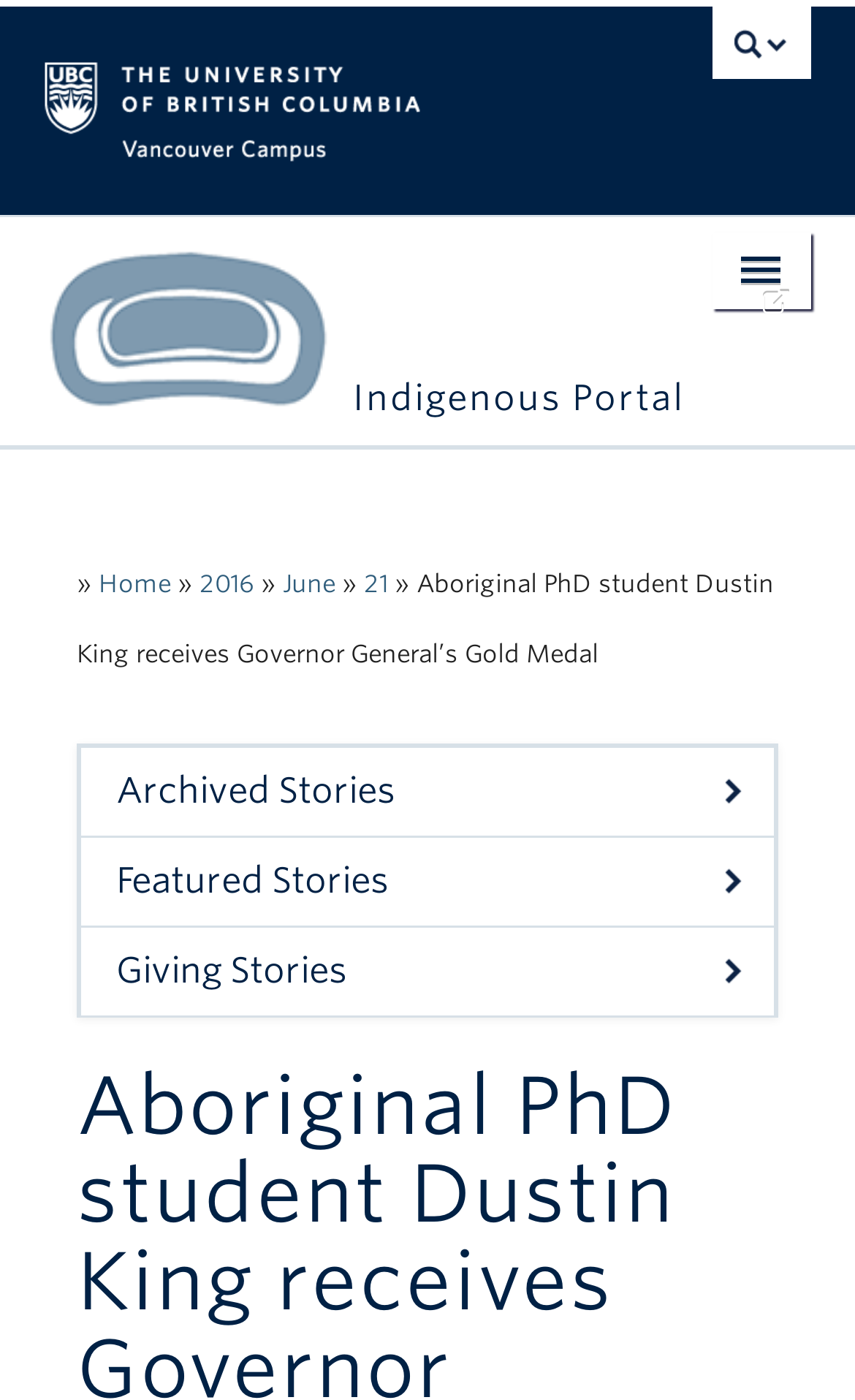Using the webpage screenshot, locate the HTML element that fits the following description and provide its bounding box: "The University of British Columbia".

[0.051, 0.005, 0.679, 0.124]